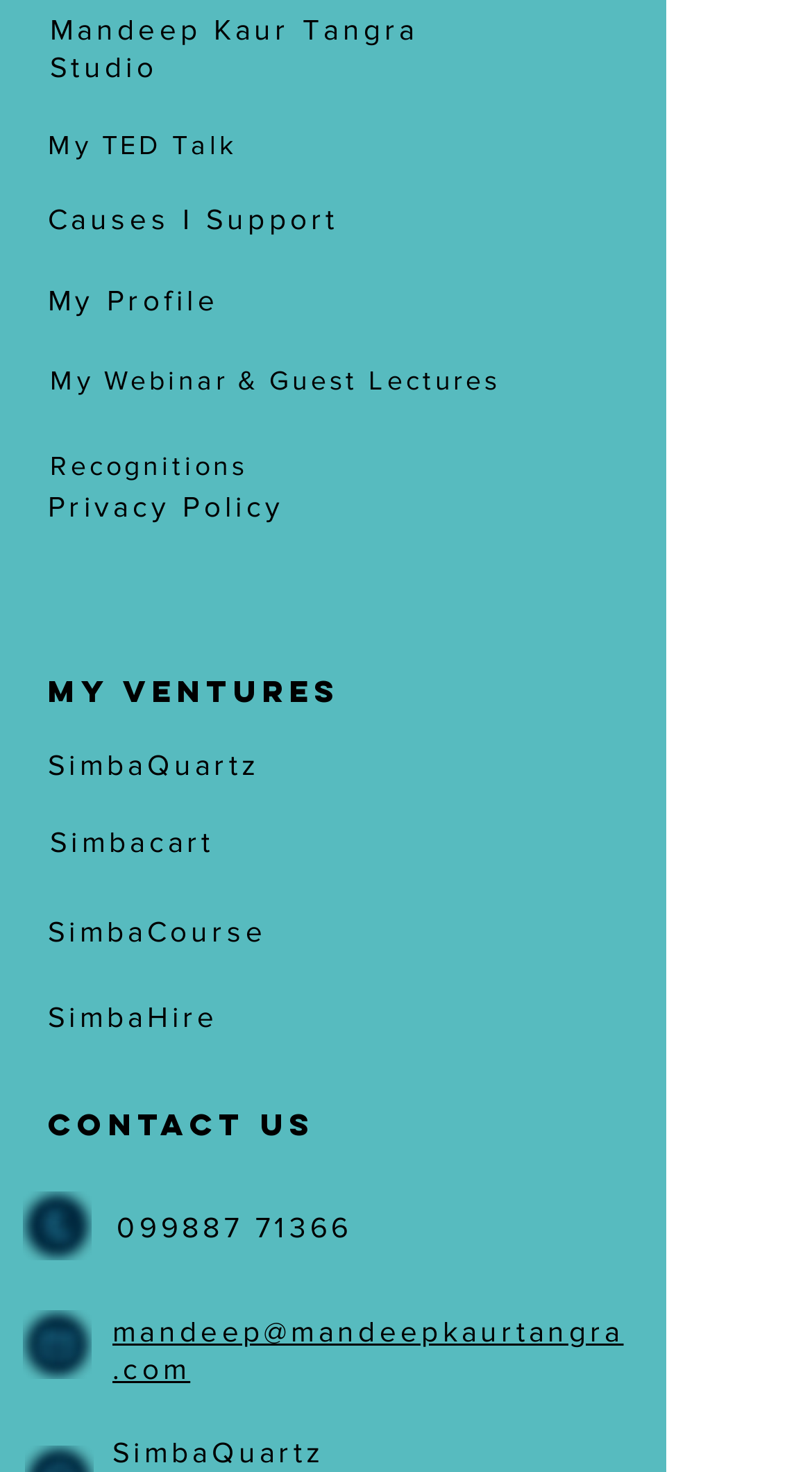Please specify the bounding box coordinates of the region to click in order to perform the following instruction: "visit Mandeep Kaur Tangra Studio".

[0.062, 0.007, 0.515, 0.058]